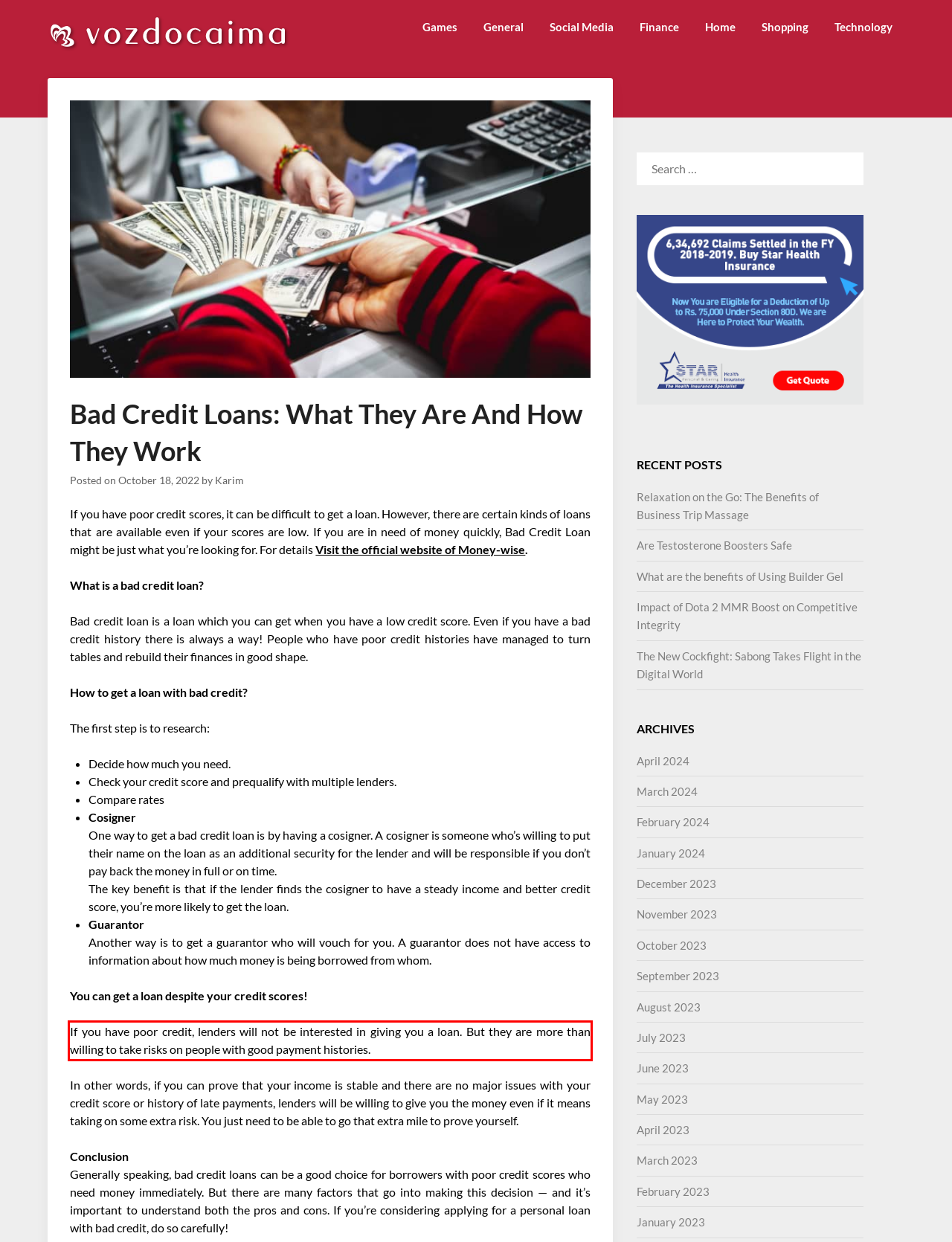Please examine the webpage screenshot and extract the text within the red bounding box using OCR.

If you have poor credit, lenders will not be interested in giving you a loan. But they are more than willing to take risks on people with good payment histories.